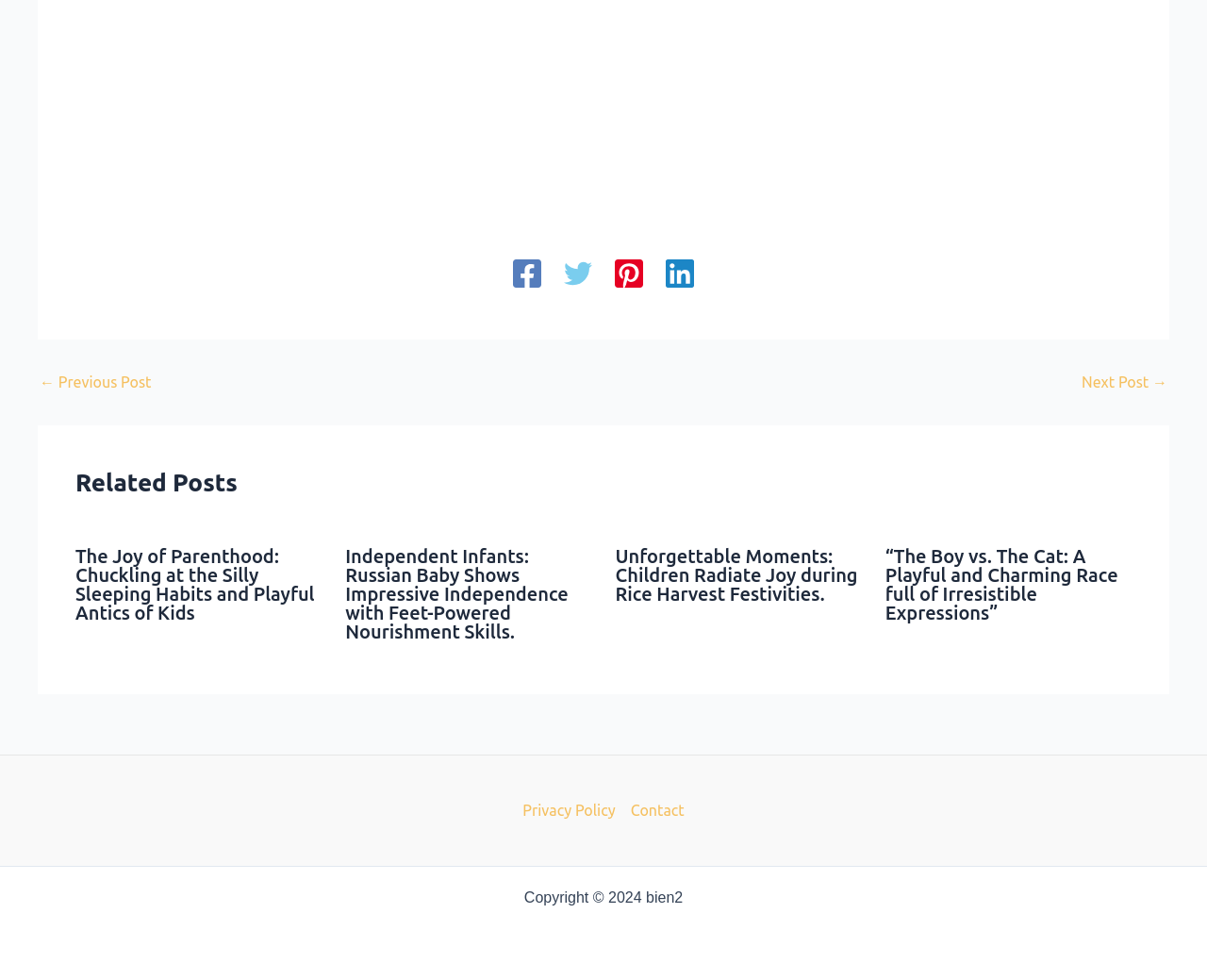Using the given description, provide the bounding box coordinates formatted as (top-left x, top-left y, bottom-right x, bottom-right y), with all values being floating point numbers between 0 and 1. Description: MK-0822 irreversible inhibition

None